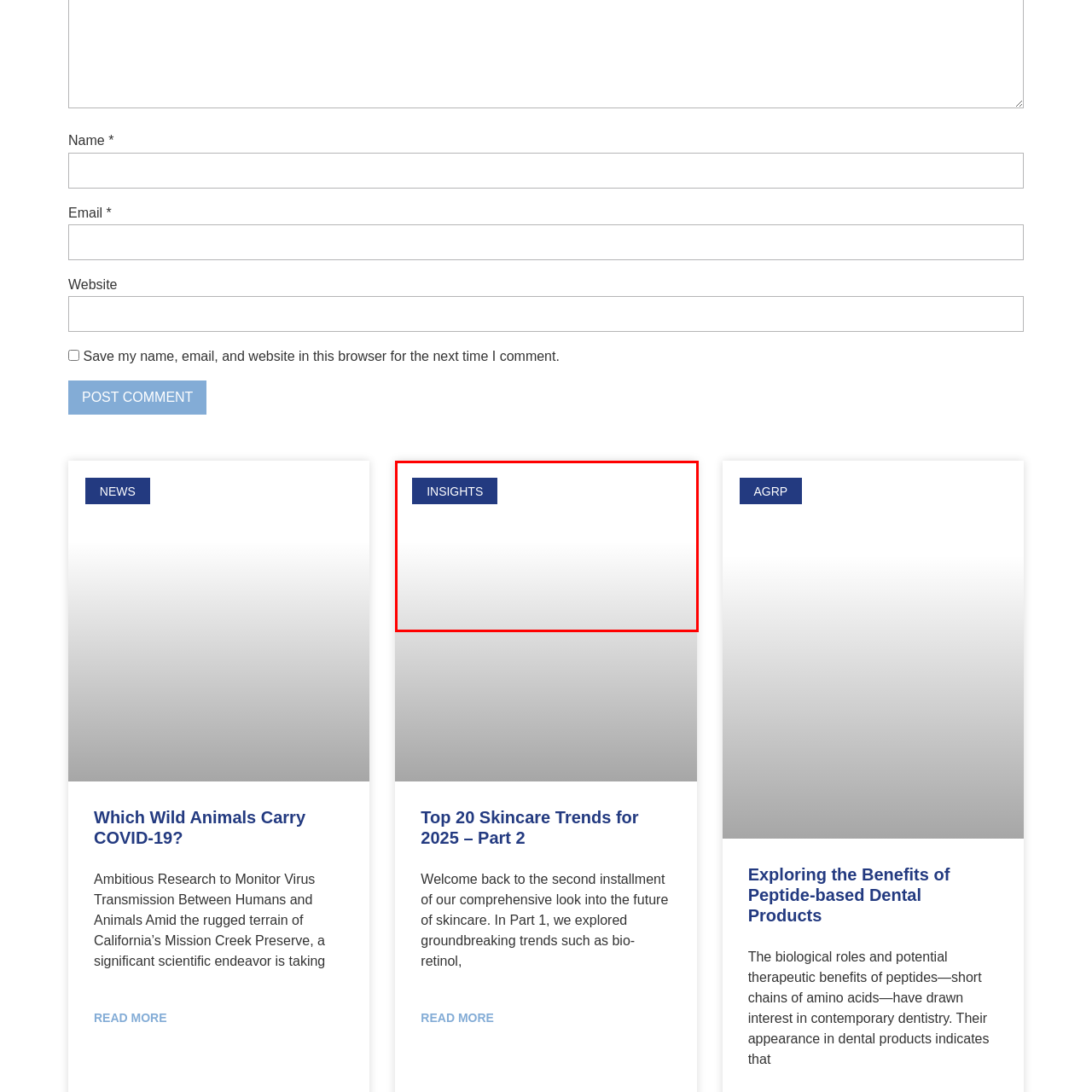Observe the image enclosed by the red border and respond to the subsequent question with a one-word or short phrase:
What is the shape of the button?

Rectangular